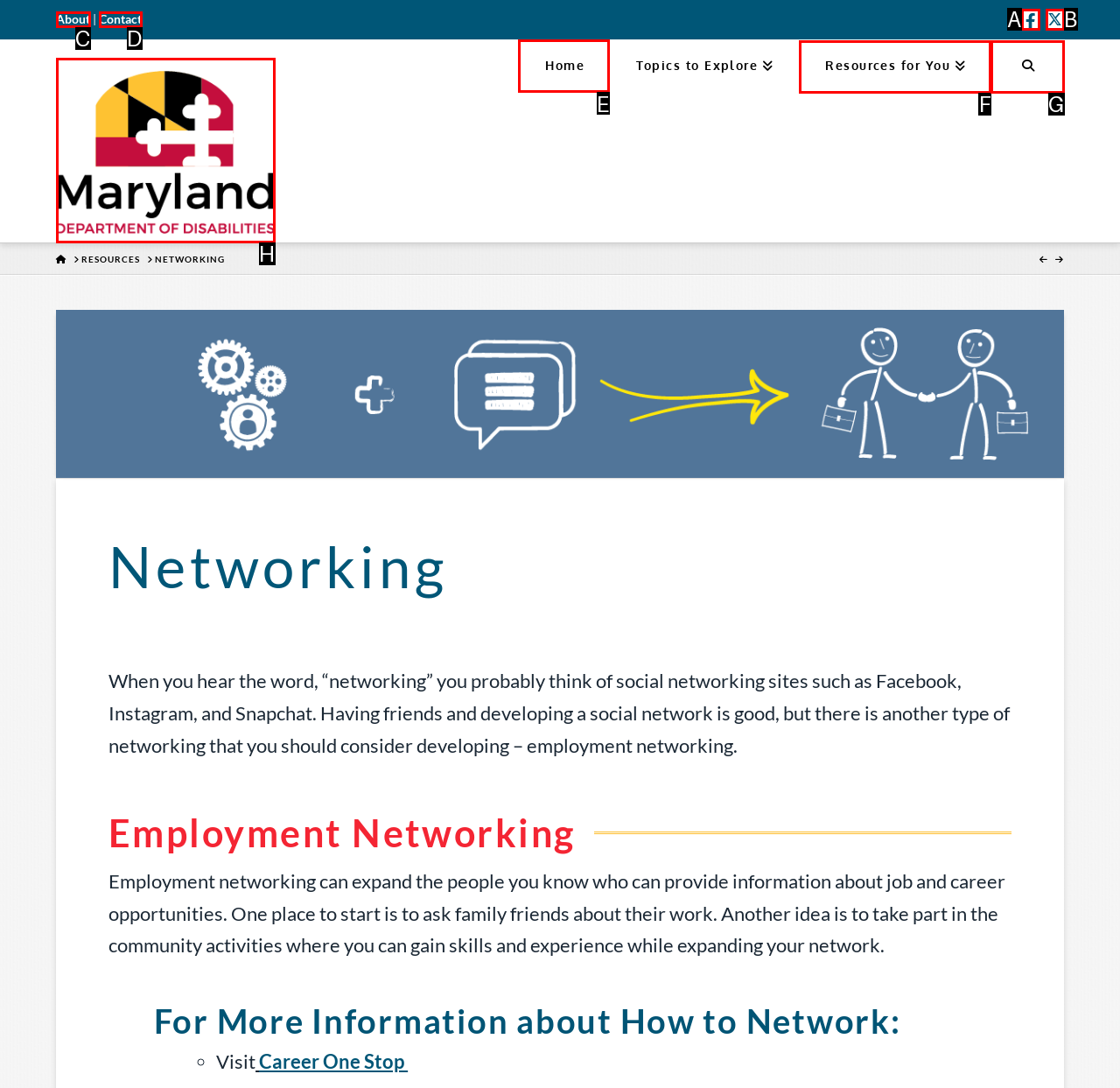Determine which element should be clicked for this task: Go to Home
Answer with the letter of the selected option.

E